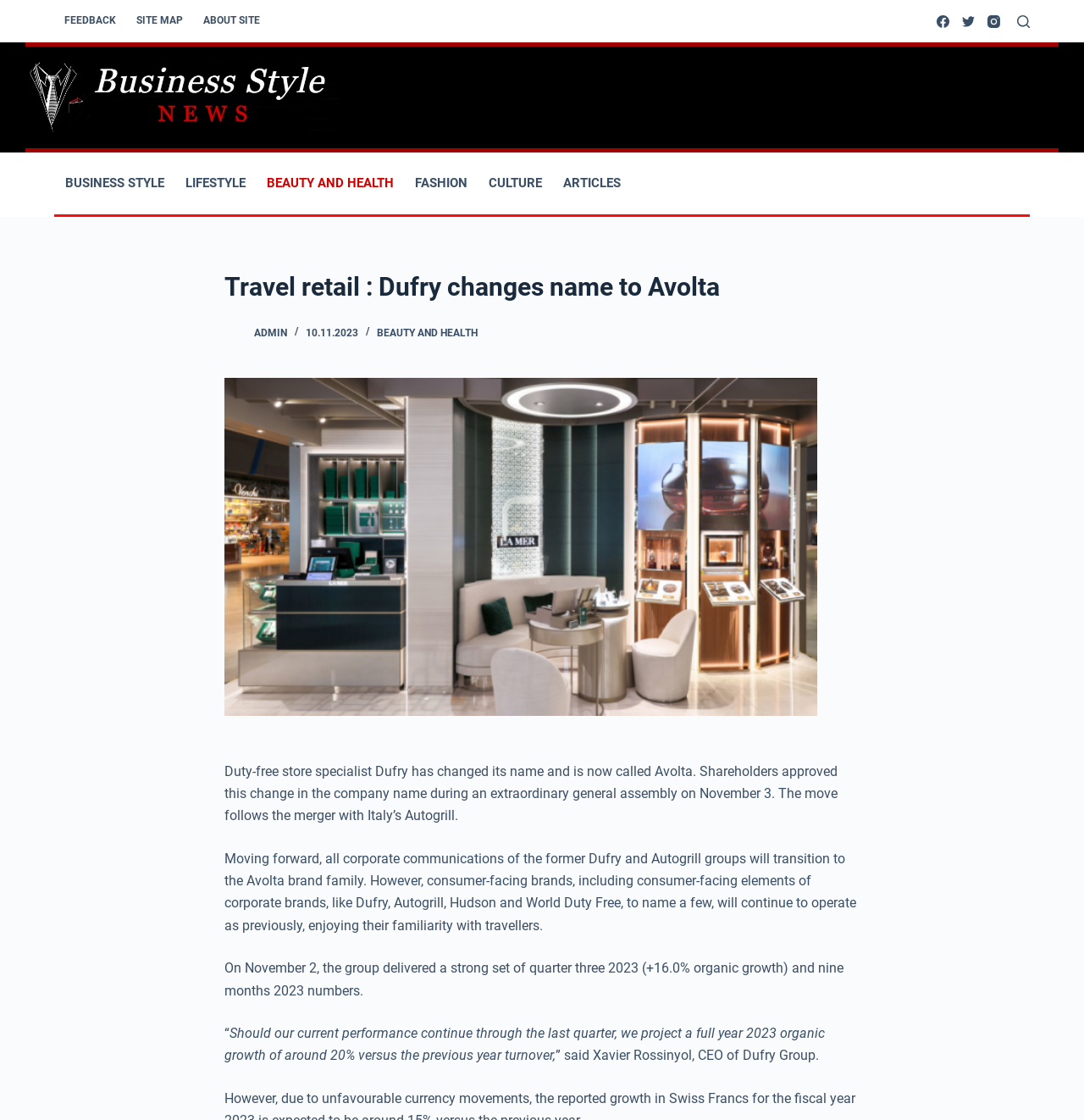Please answer the following question using a single word or phrase: 
When did the shareholders approve the name change?

November 3